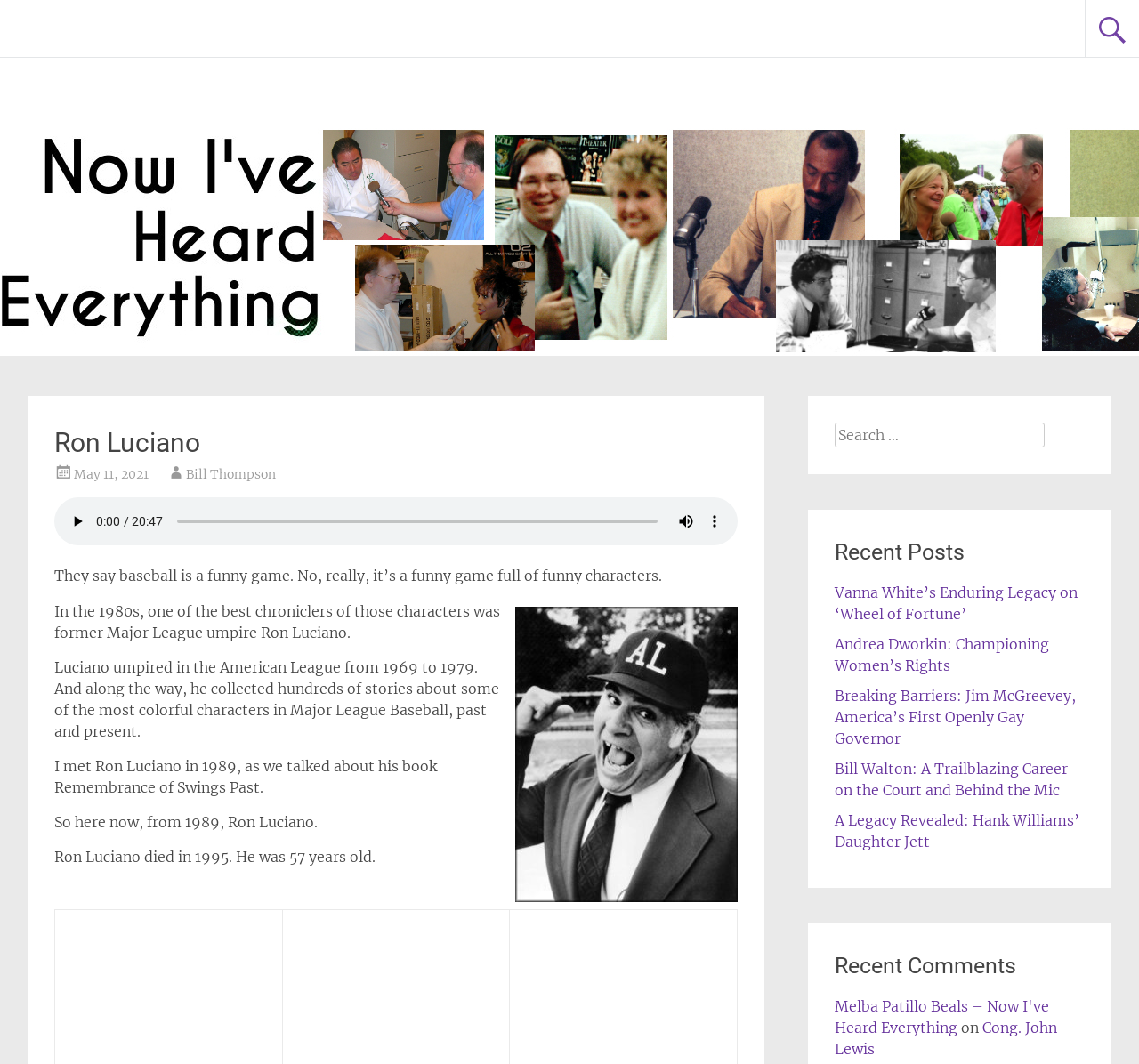Find the bounding box coordinates for the area that must be clicked to perform this action: "read the post about Vanna White".

[0.733, 0.548, 0.946, 0.585]